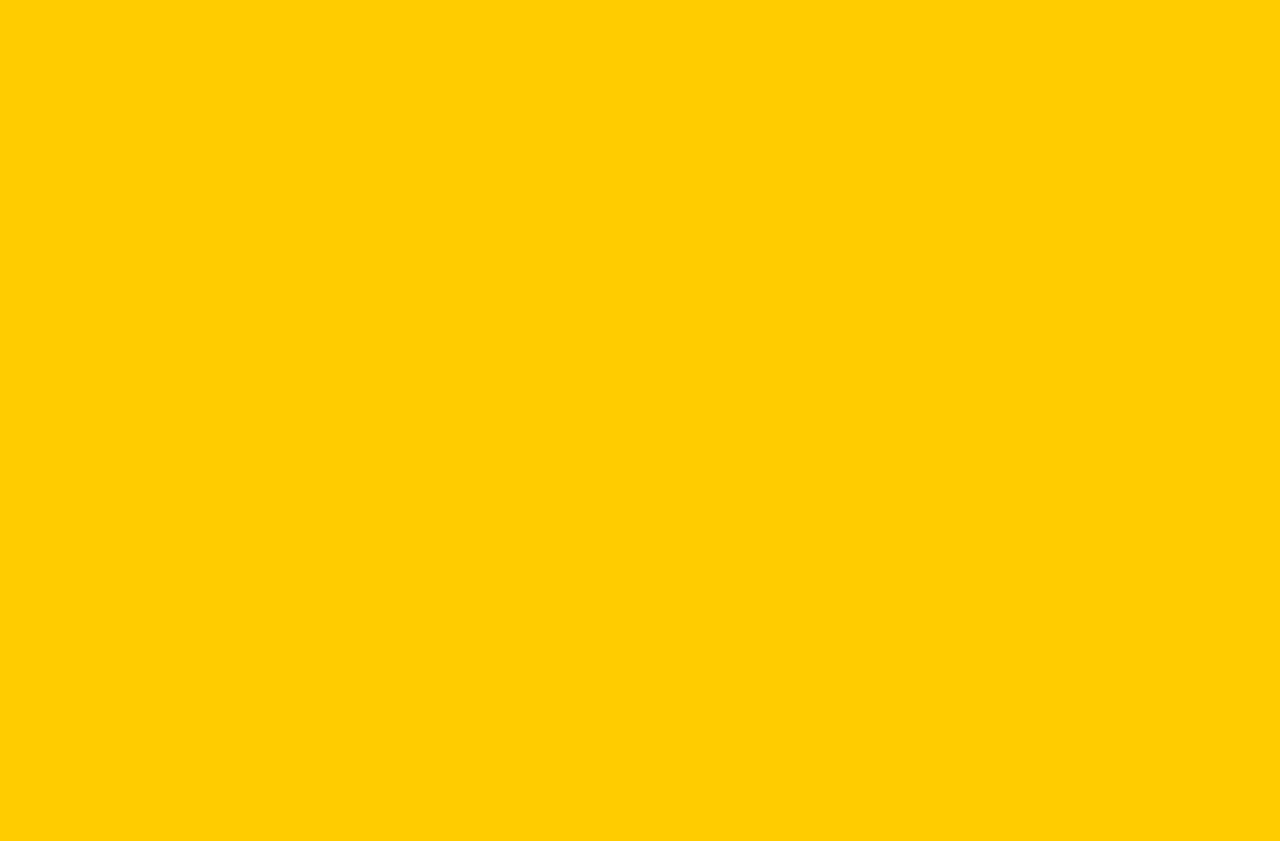Show me the bounding box coordinates of the clickable region to achieve the task as per the instruction: "log in with an existing account".

[0.19, 0.734, 0.448, 0.786]